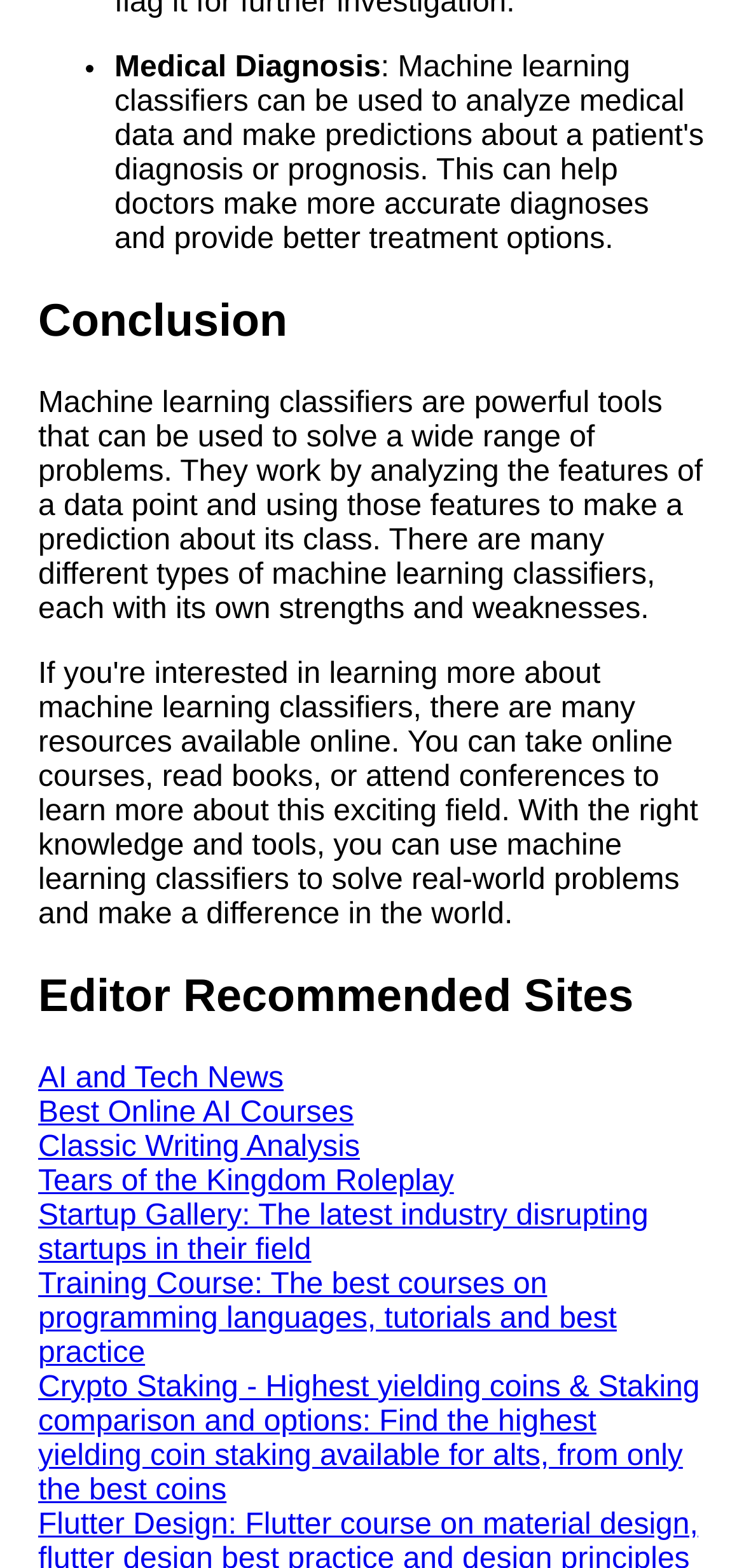Use a single word or phrase to respond to the question:
What is the purpose of the links under the 'Editor Recommended Sites' heading?

Provide resources